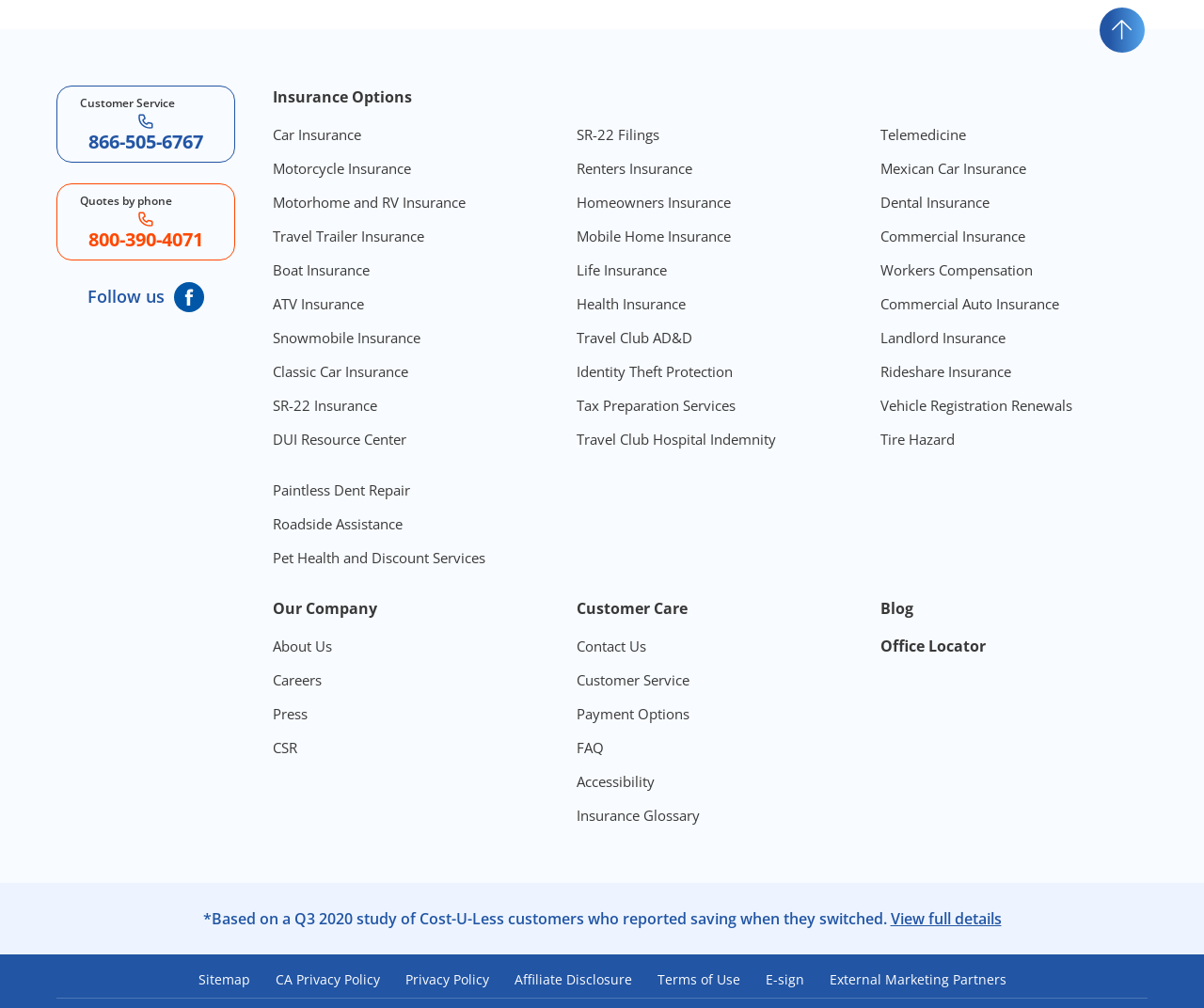Using the details from the image, please elaborate on the following question: What is the name of the company's Facebook page?

I found the name of the company's Facebook page in the link 'CostULess' Facebook page' with the Facebook logo icon.